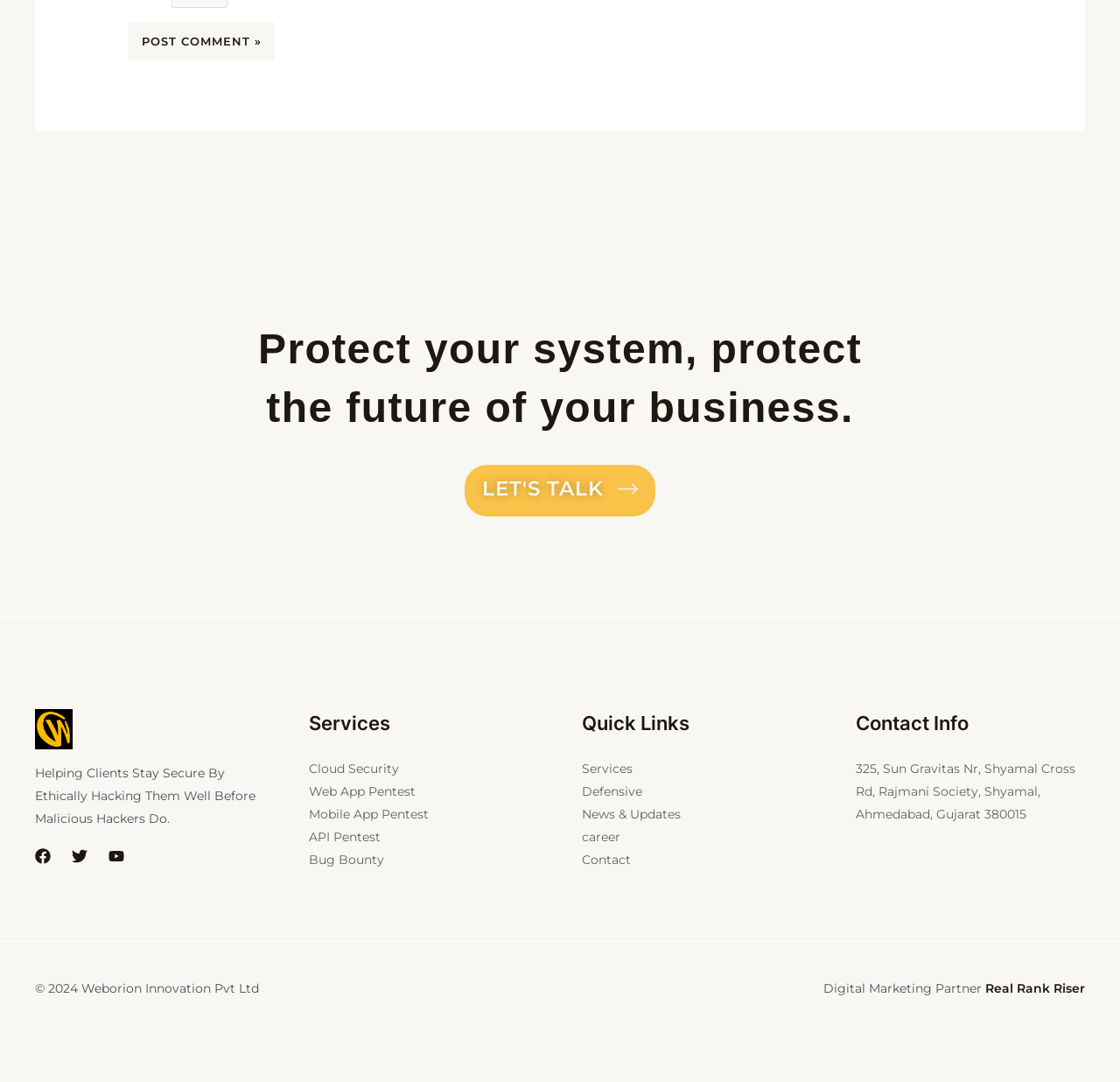Based on the element description: "Bug Bounty", identify the UI element and provide its bounding box coordinates. Use four float numbers between 0 and 1, [left, top, right, bottom].

[0.275, 0.787, 0.343, 0.801]